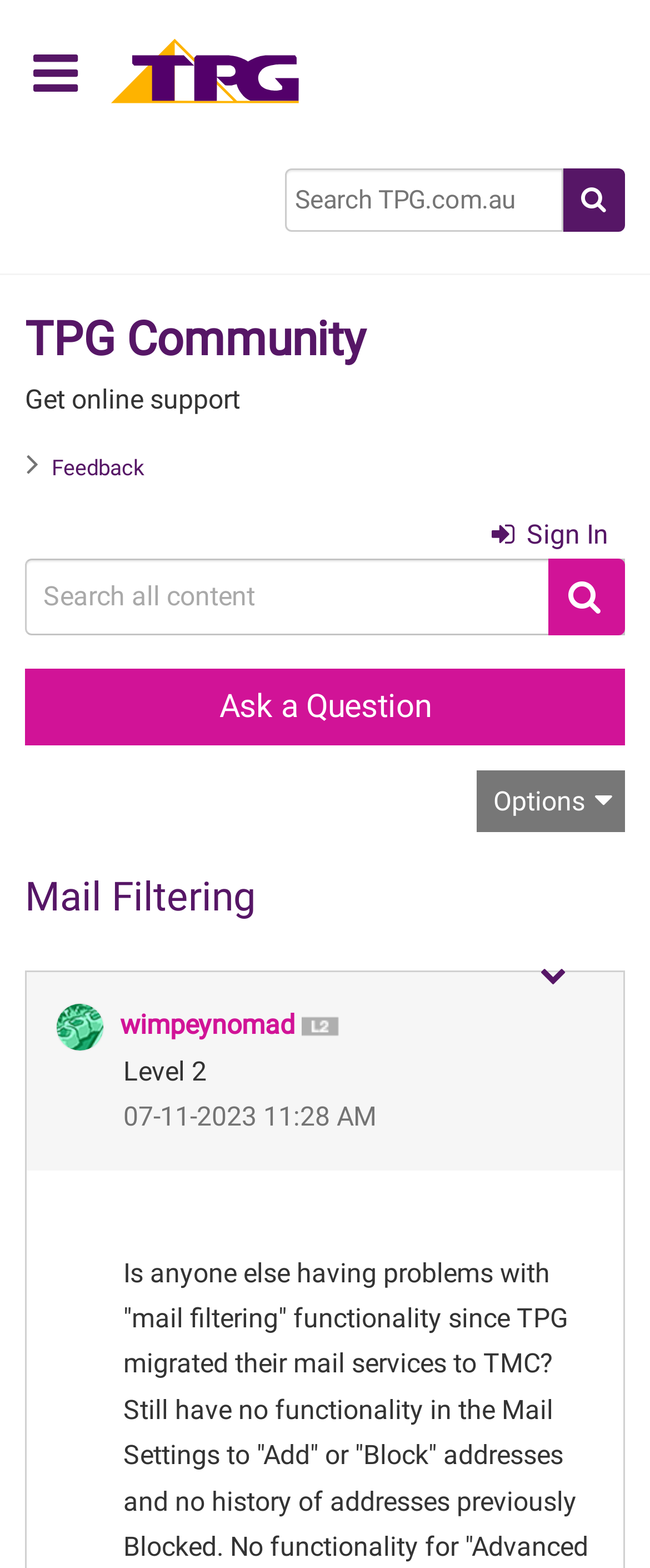Show the bounding box coordinates of the region that should be clicked to follow the instruction: "Ask a question."

[0.038, 0.426, 0.962, 0.475]